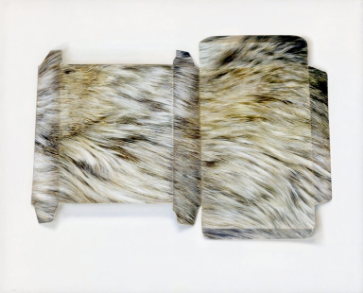Explain the image with as much detail as possible.

The image features an artistic representation of a box or container that has been designed to evoke the appearance of fur. The box is shown from an overhead perspective, highlighting its three-dimensional structure with flaps on the sides. The surface texture appears soft and fluid, reminiscent of natural animal fur, with swirling patterns in shades of brown, cream, and gray. This creative use of imagery transforms an ordinary object into a visually stimulating piece that blurs the line between everyday utility and artistic expression, inviting viewers to explore the intersection of form and texture in design.